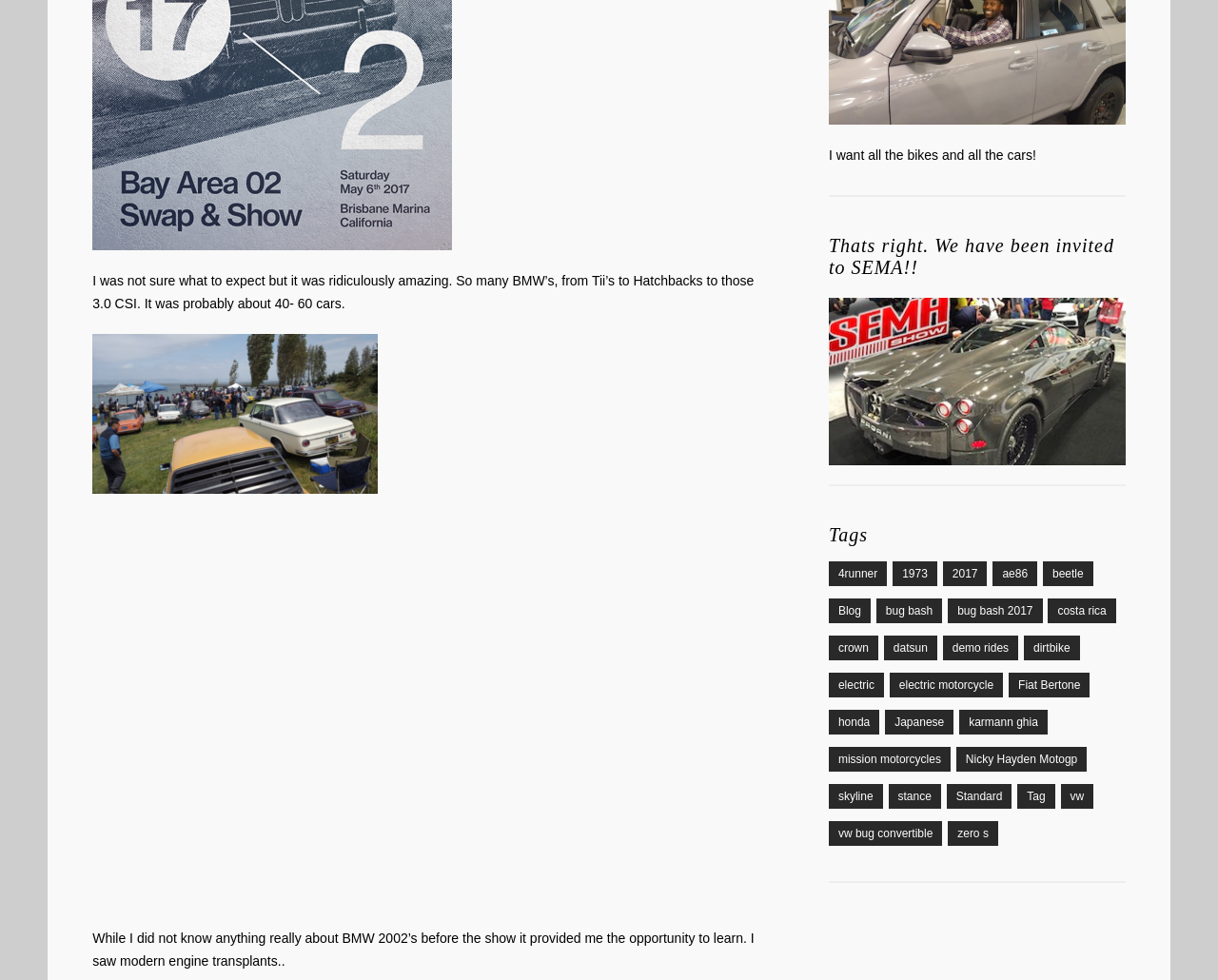Examine the screenshot and answer the question in as much detail as possible: What type of vehicles are mentioned in the text?

The text mentions 'so many BMW’s, from Tii’s to Hatchbacks to those 3.0 CSI' and 'I want all the bikes and all the cars!', indicating that BMW cars and bikes are being referred to.